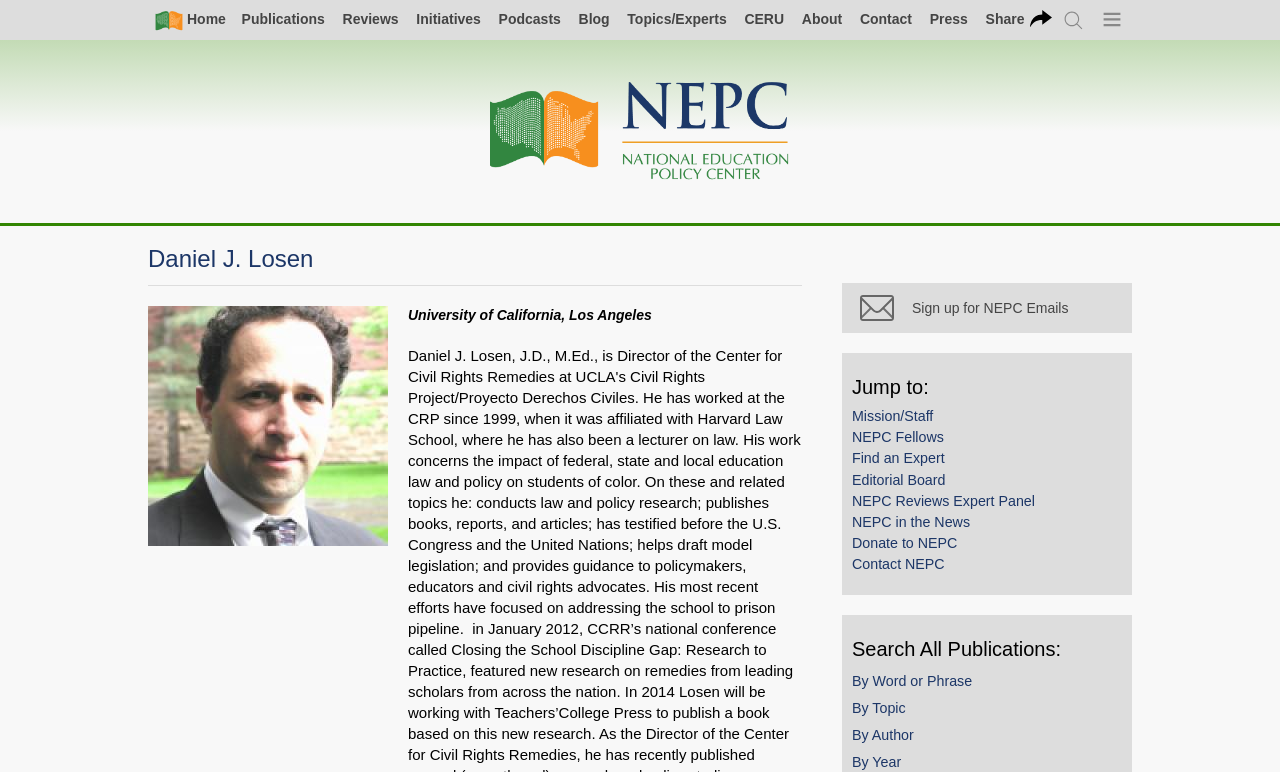Locate the bounding box coordinates of the element that should be clicked to fulfill the instruction: "Search publications by word or phrase".

[0.658, 0.865, 0.884, 0.9]